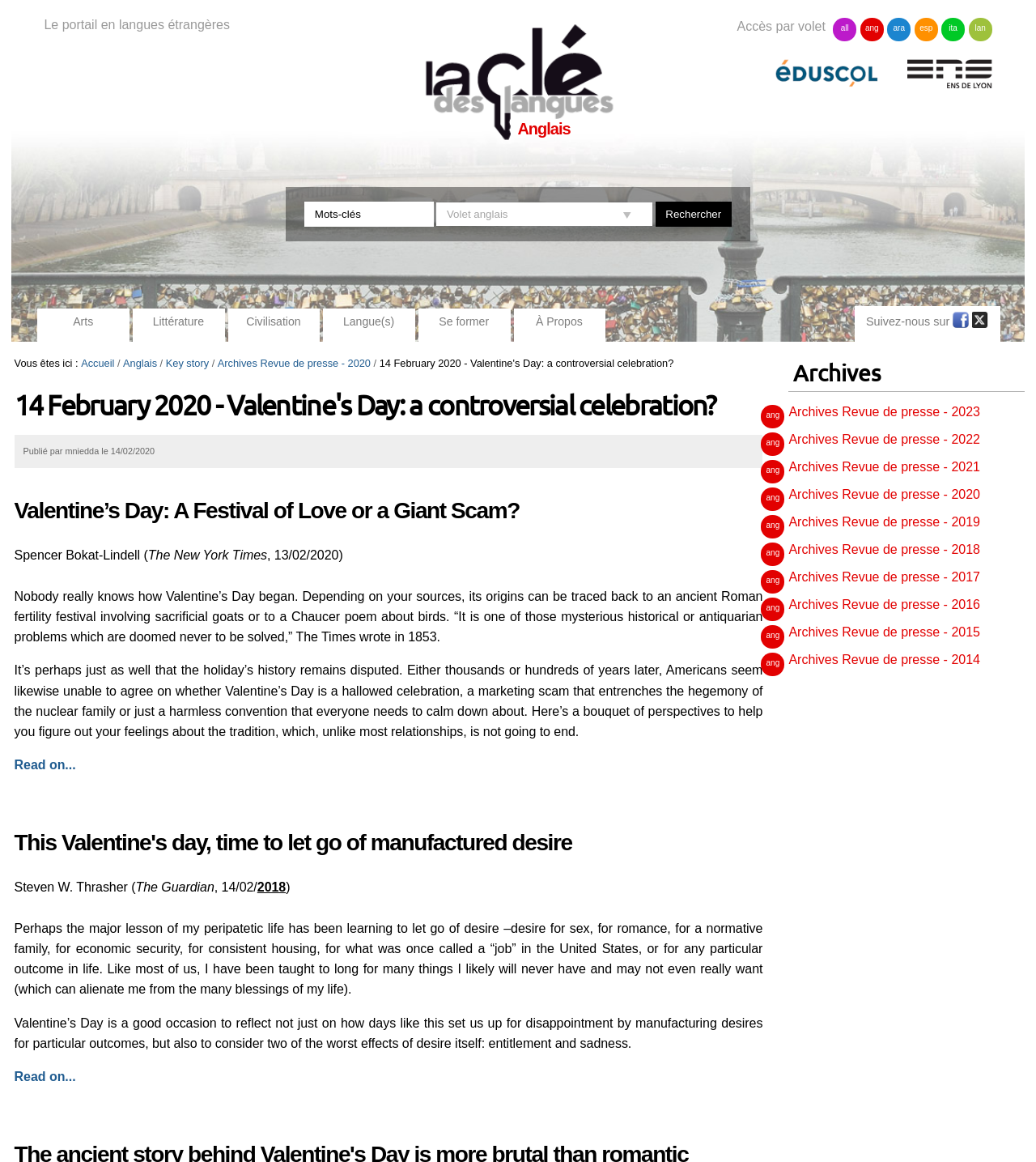Please specify the bounding box coordinates of the area that should be clicked to accomplish the following instruction: "Search for something". The coordinates should consist of four float numbers between 0 and 1, i.e., [left, top, right, bottom].

[0.294, 0.174, 0.418, 0.195]